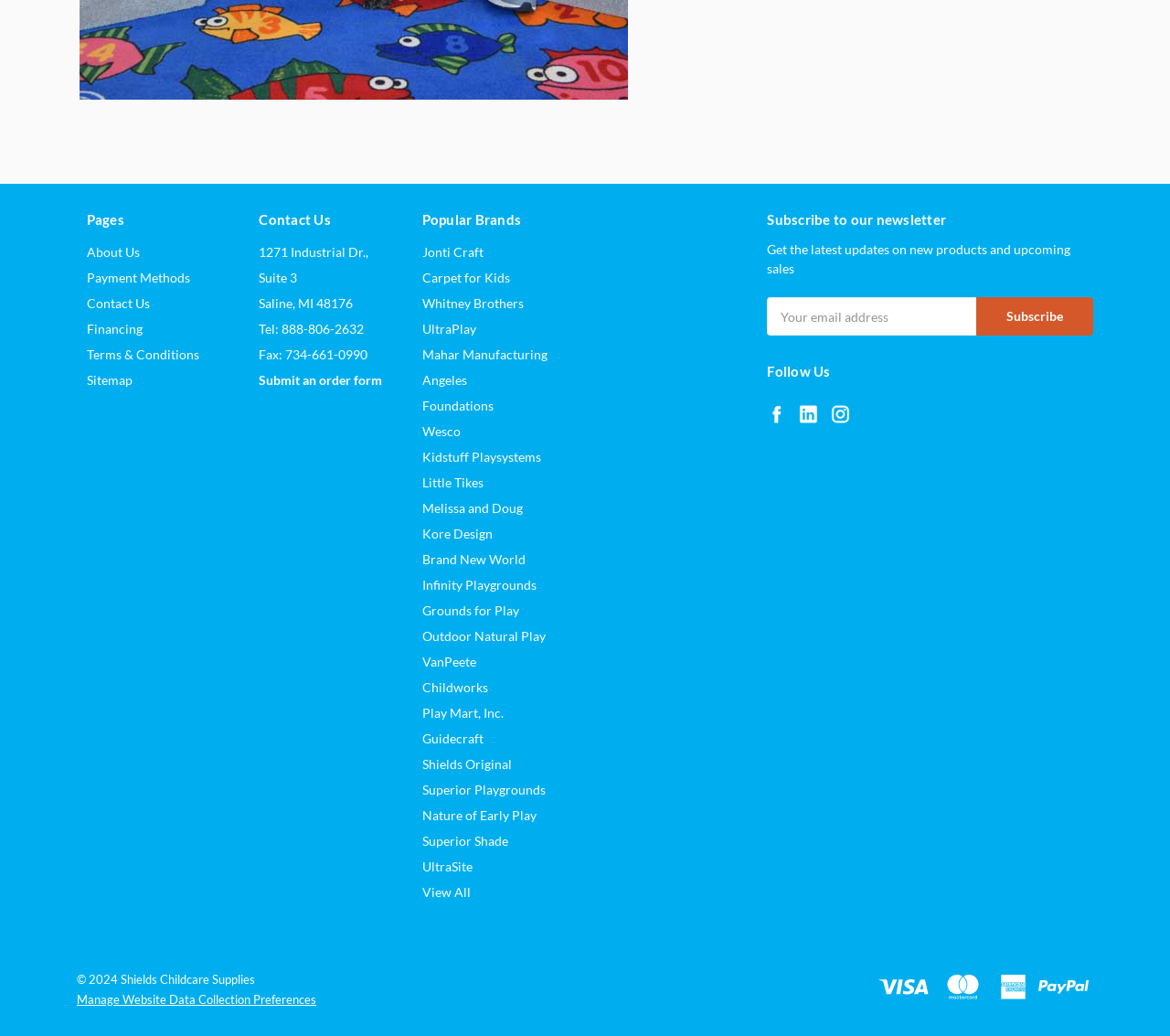What is the company's address?
Please use the image to provide a one-word or short phrase answer.

1271 Industrial Dr., Suite 3, Saline, MI 48176